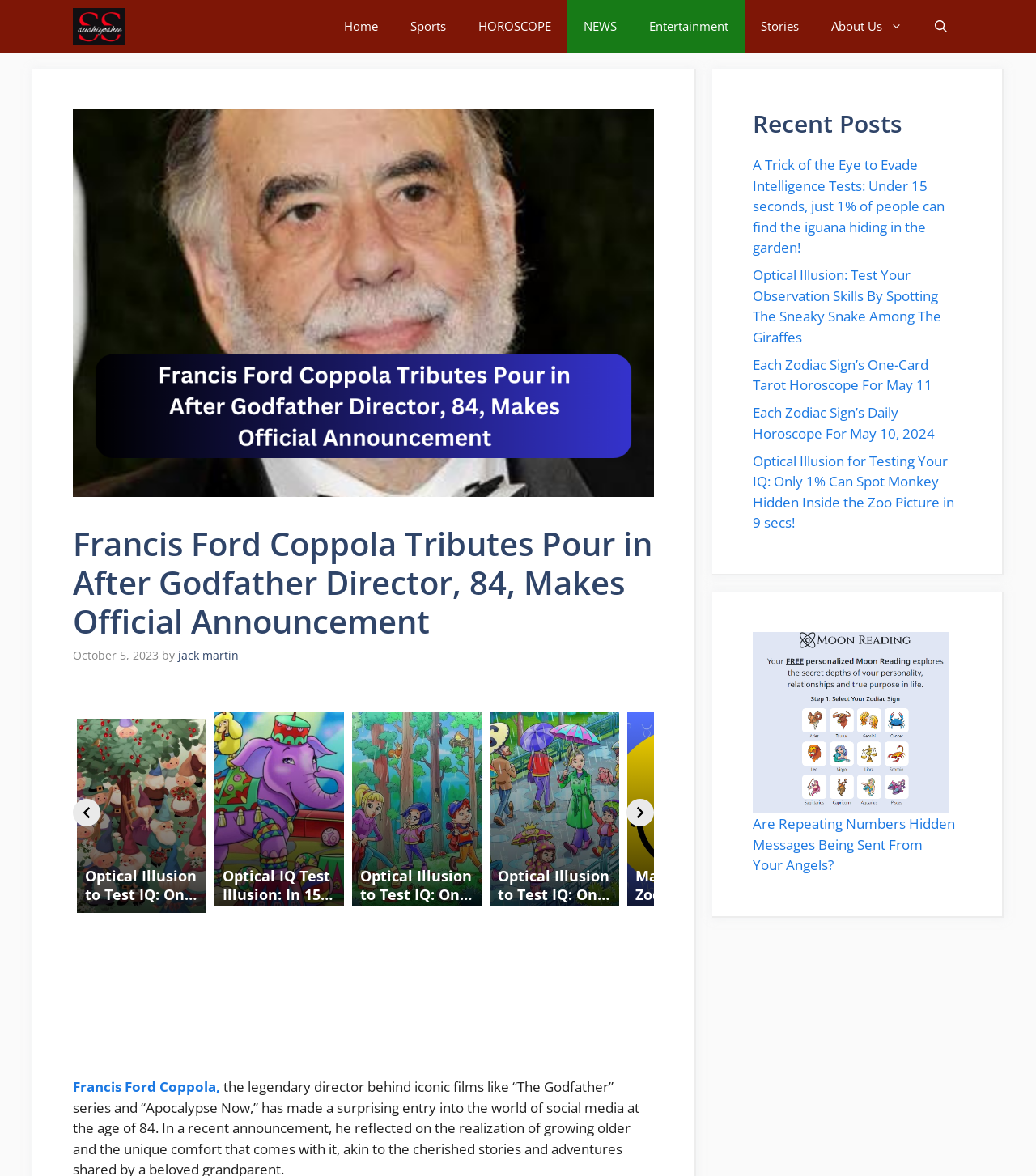Please determine the bounding box coordinates of the element's region to click for the following instruction: "Read the article about Francis Ford Coppola".

[0.07, 0.446, 0.631, 0.545]